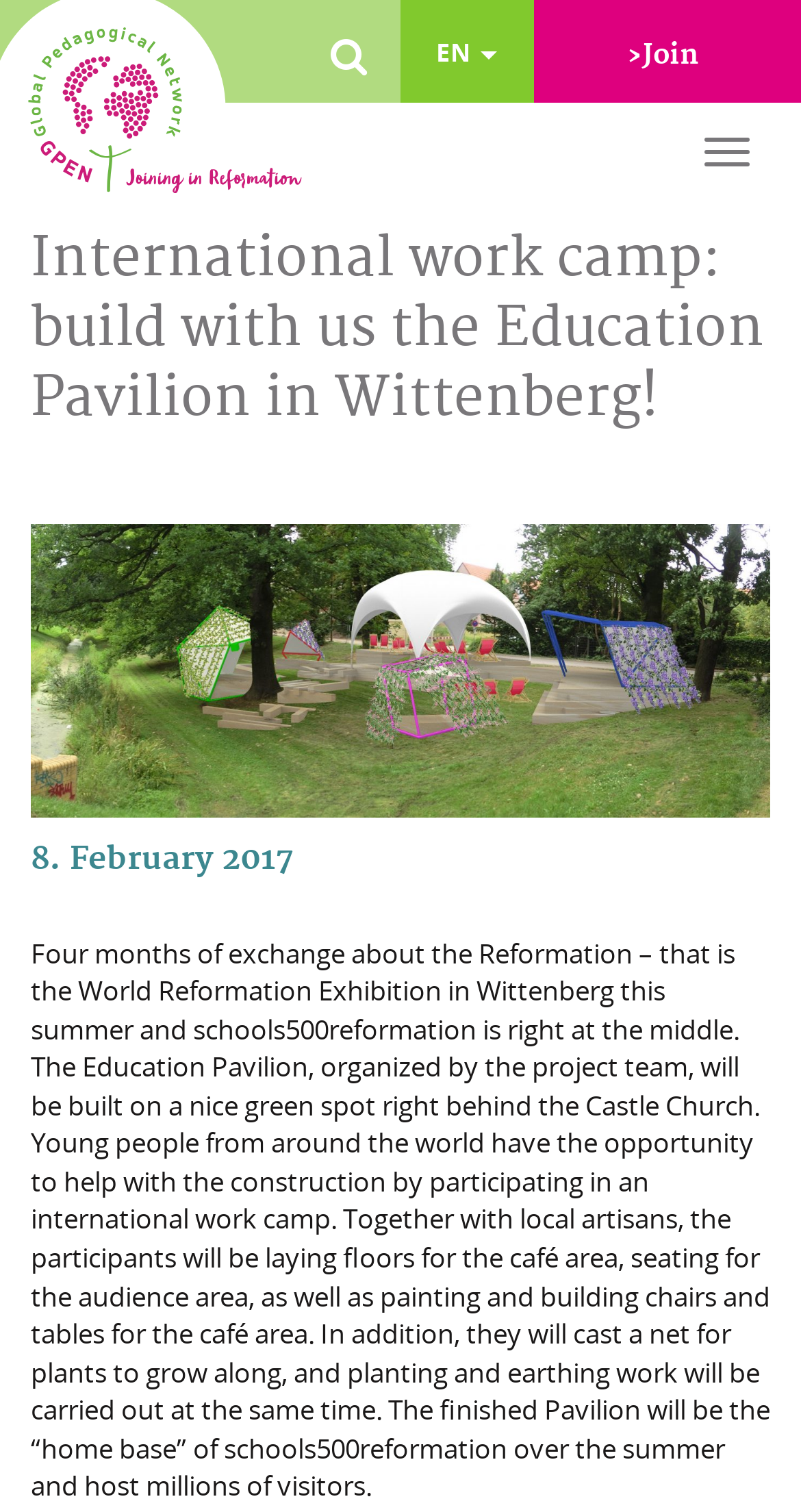What is the location of the Education Pavilion?
Give a single word or phrase as your answer by examining the image.

Behind the Castle Church